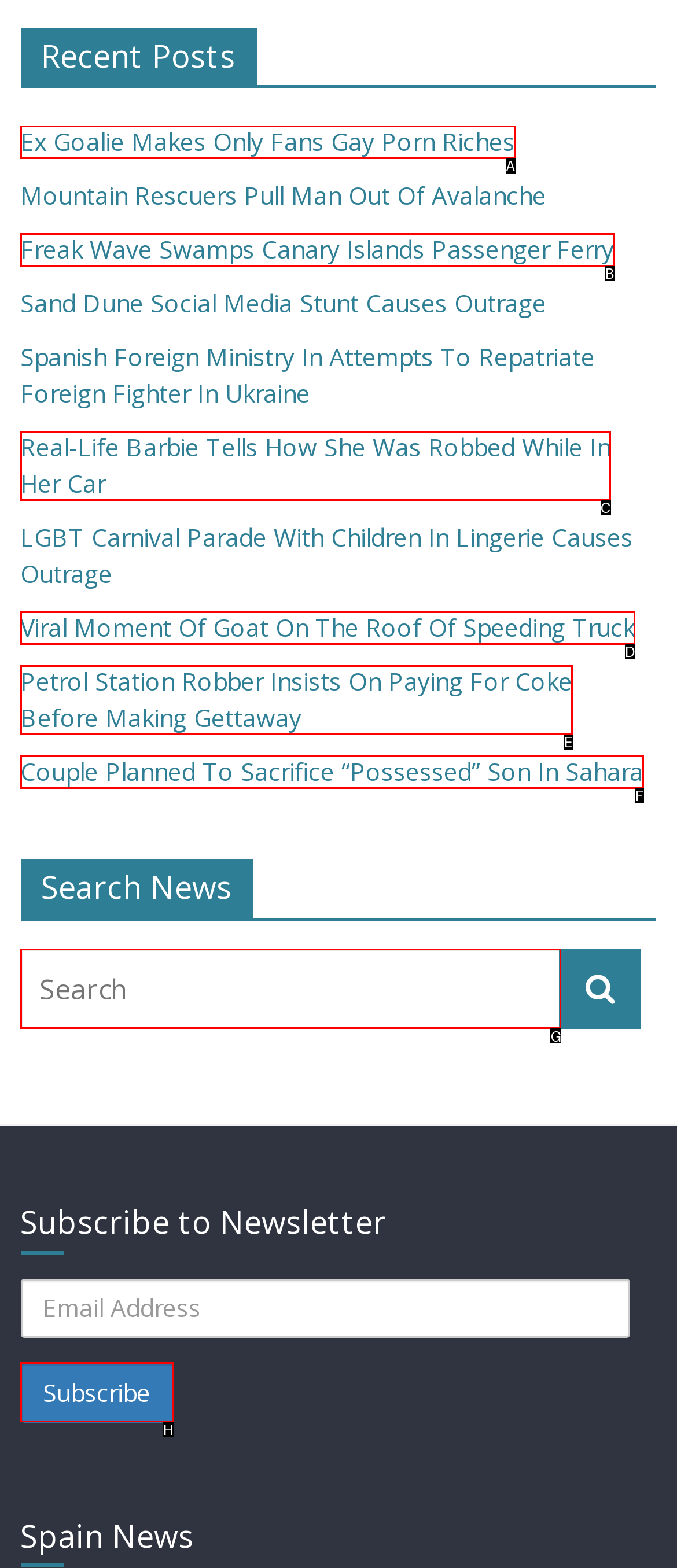What is the letter of the UI element you should click to Subscribe to the newsletter? Provide the letter directly.

H